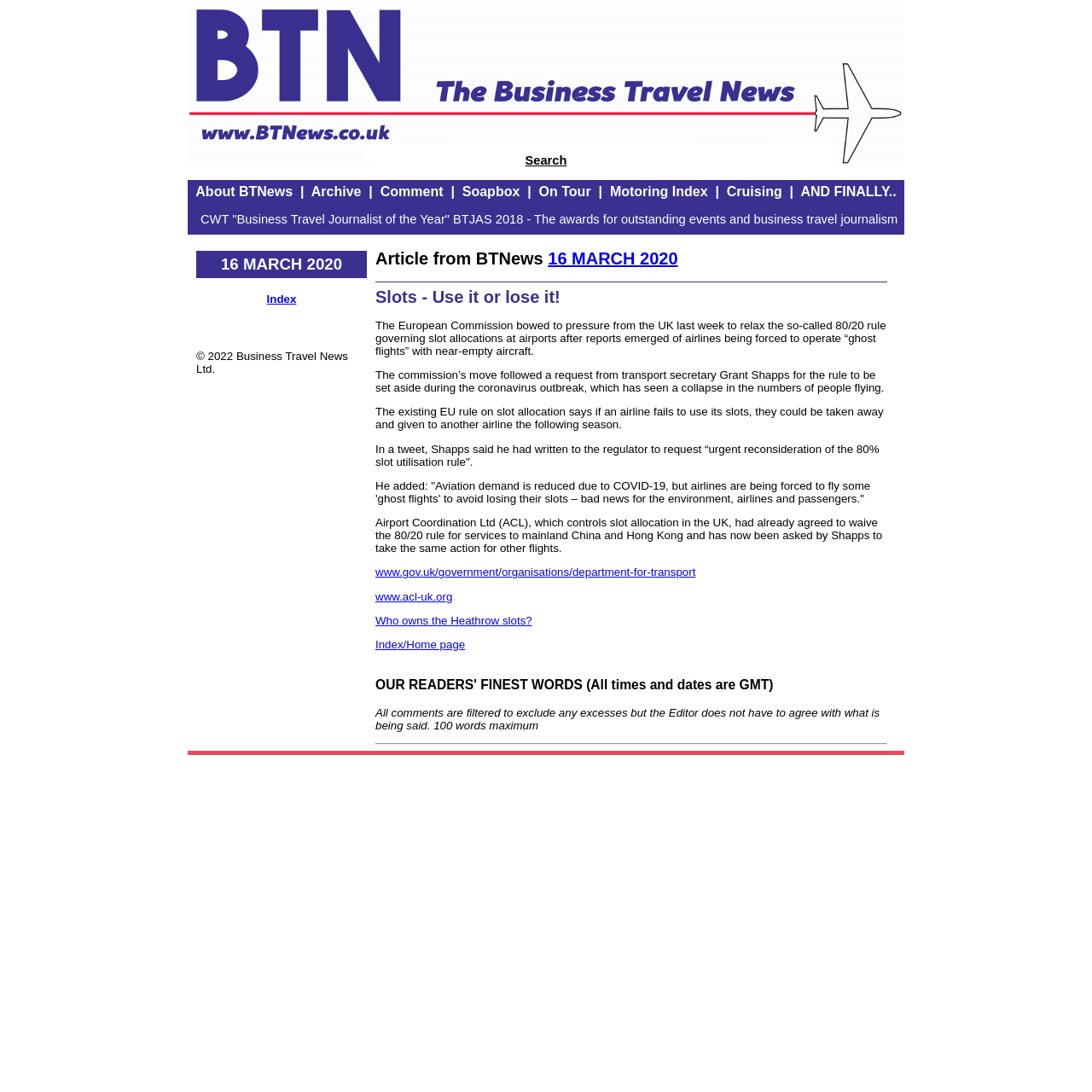Locate the UI element described by Who owns the Heathrow slots? in the provided webpage screenshot. Return the bounding box coordinates in the format (top-left x, top-left y, bottom-right x, bottom-right y), ensuring all values are between 0 and 1.

[0.344, 0.563, 0.487, 0.574]